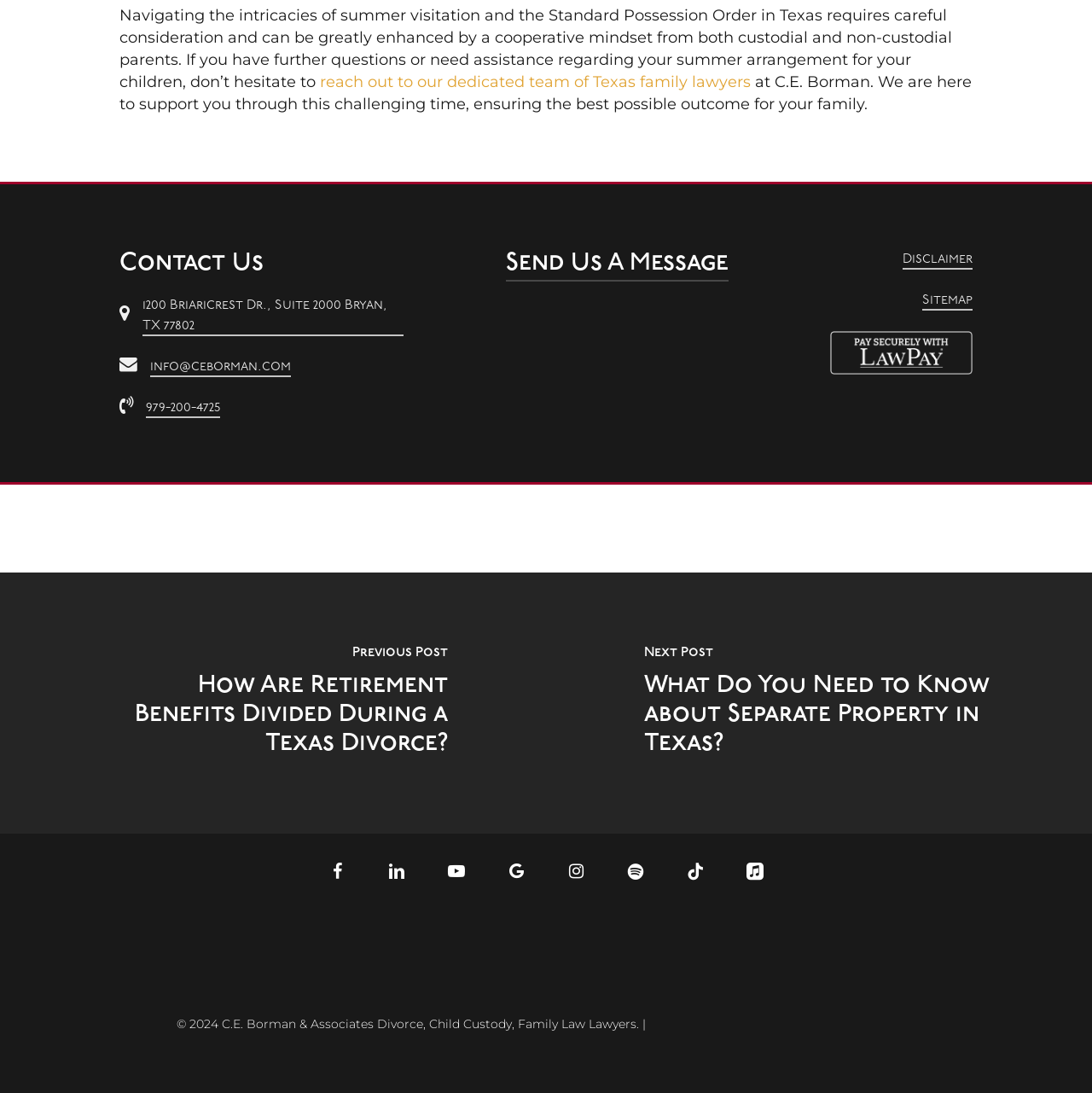Give a concise answer using only one word or phrase for this question:
What is the main topic of this webpage?

Family Law